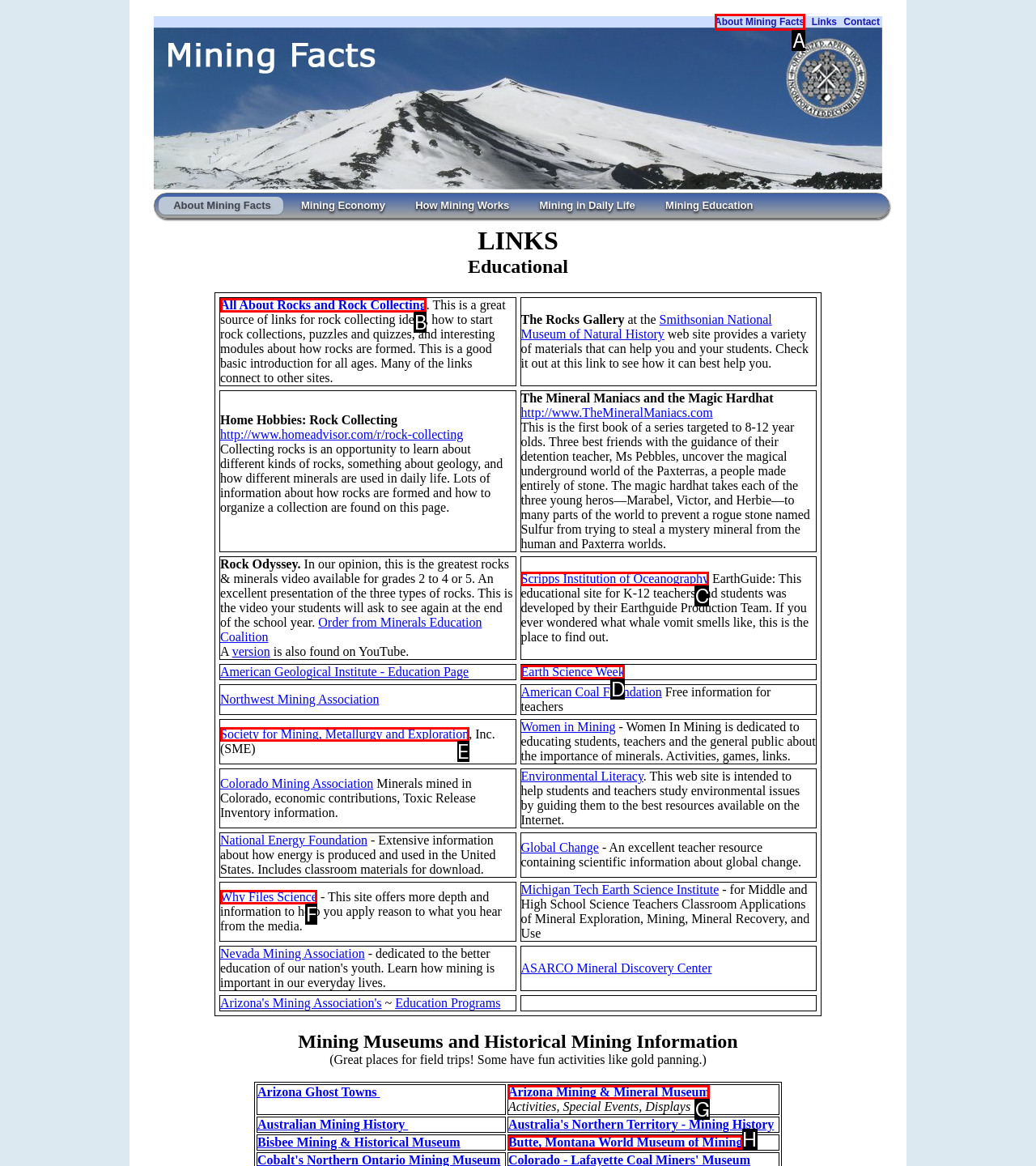Select the option I need to click to accomplish this task: Click on 'About Mining Facts'
Provide the letter of the selected choice from the given options.

A